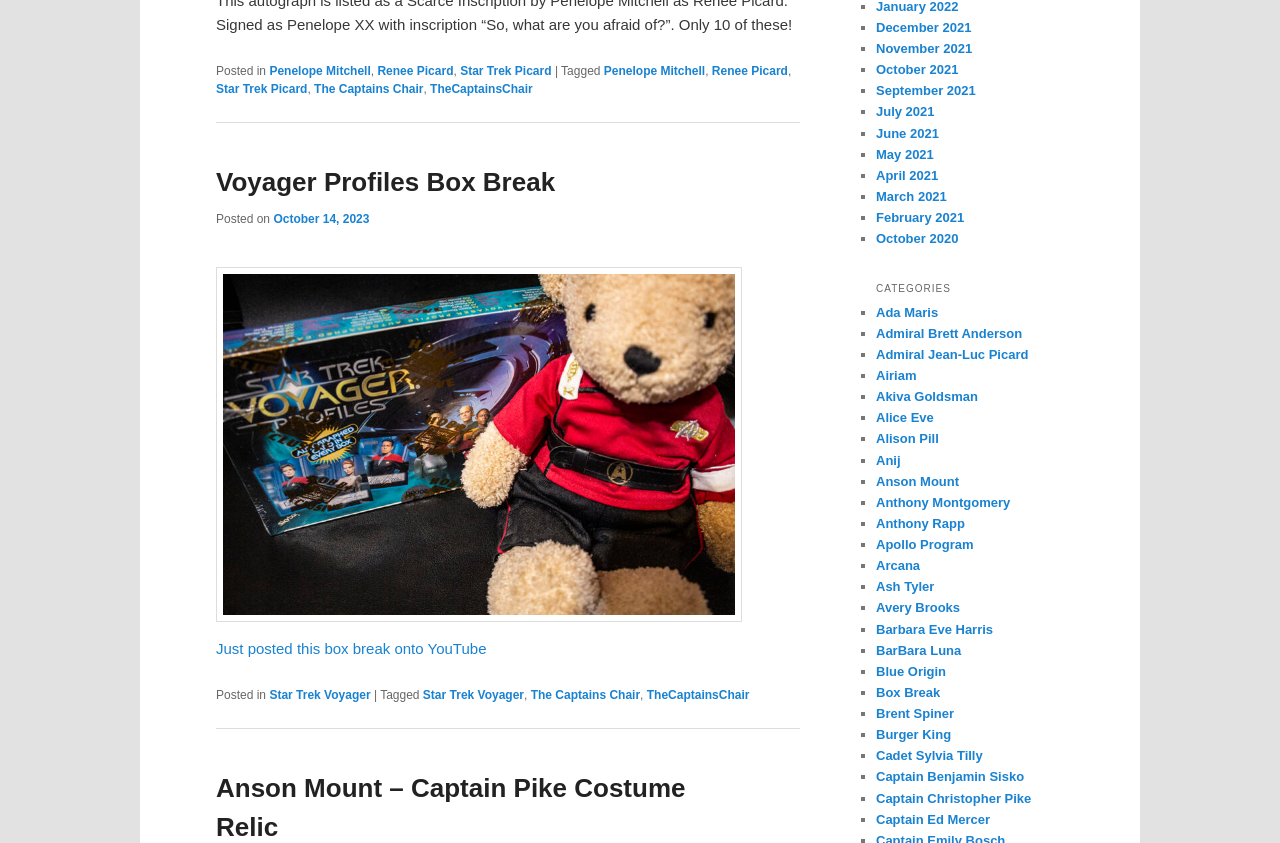Using the element description: "Alice Eve", determine the bounding box coordinates for the specified UI element. The coordinates should be four float numbers between 0 and 1, [left, top, right, bottom].

[0.684, 0.487, 0.73, 0.505]